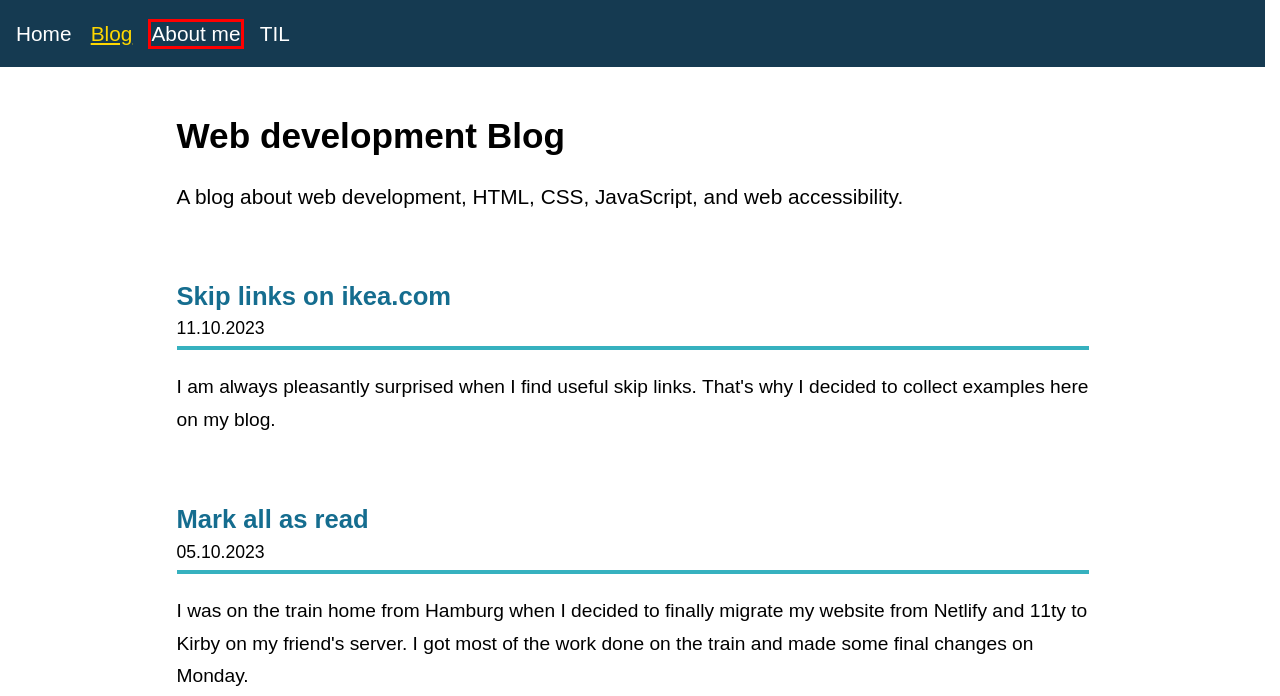You are provided with a screenshot of a webpage containing a red rectangle bounding box. Identify the webpage description that best matches the new webpage after the element in the bounding box is clicked. Here are the potential descriptions:
A. Mark all as read - Manuel Matuzovic
B. Home - Manuel Matuzovic
C. Visually hidden links with 0 dimensions - Manuel Matuzovic
D. Skip links on ikea.com - Manuel Matuzovic
E. About me - Manuel Matuzovic
F. aria-haspopup and screen readers - Manuel Matuzovic
G. the article element and screen readers - Manuel Matuzovic
H. TIL - Manuel Matuzovic

E